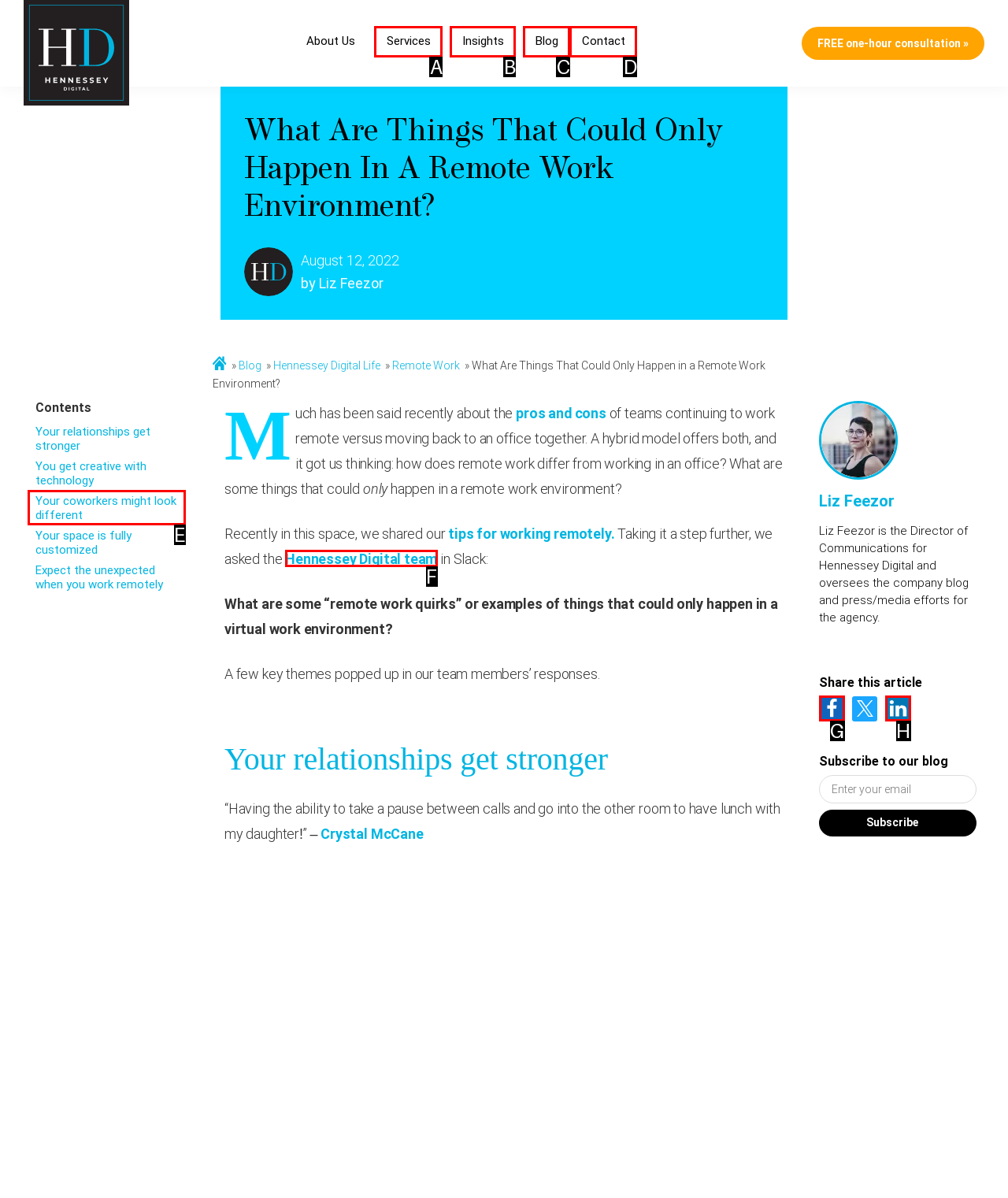Identify the bounding box that corresponds to: More About Us
Respond with the letter of the correct option from the provided choices.

None